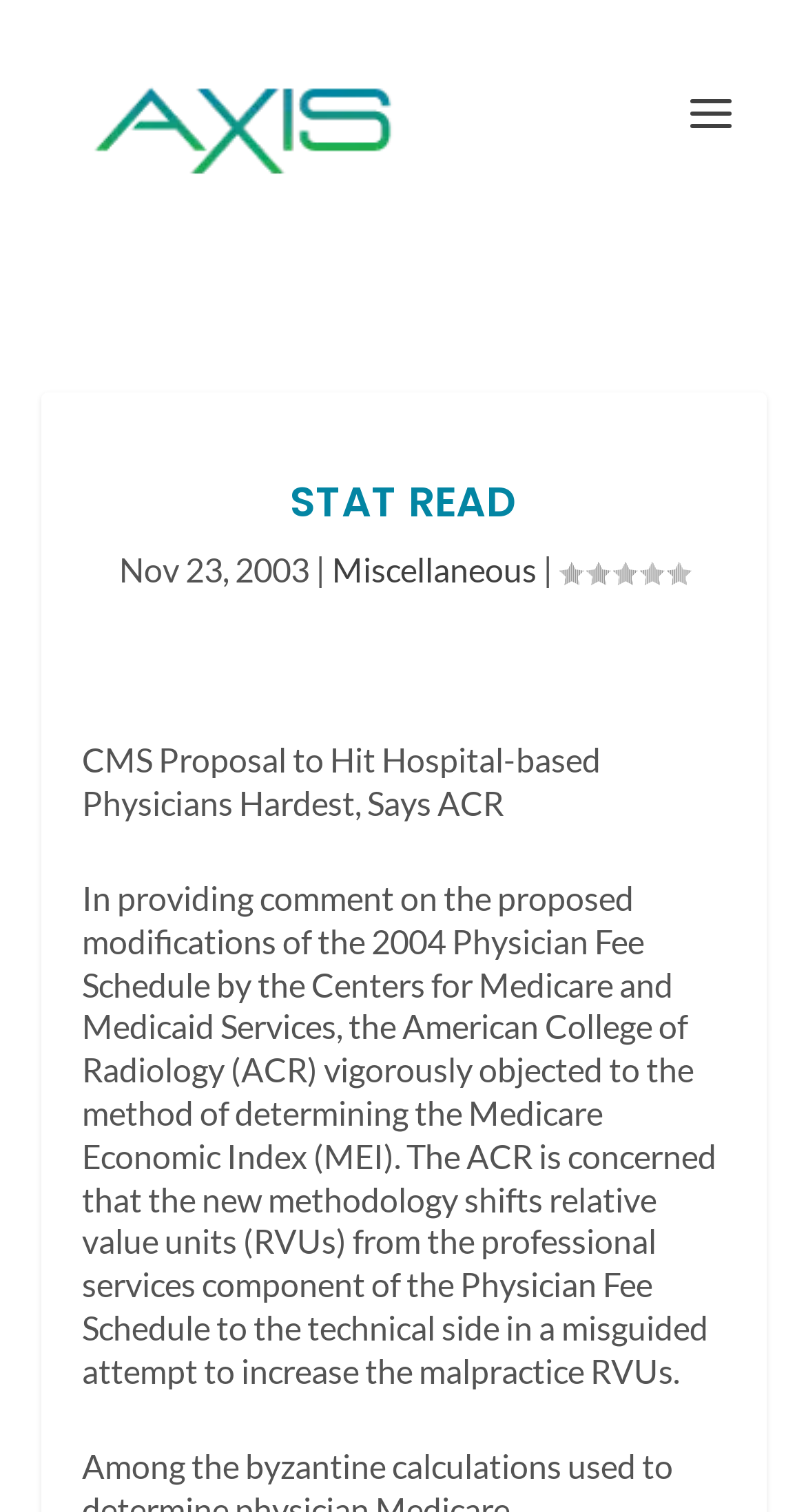Give a succinct answer to this question in a single word or phrase: 
What is the name of the website?

Axis Imaging News